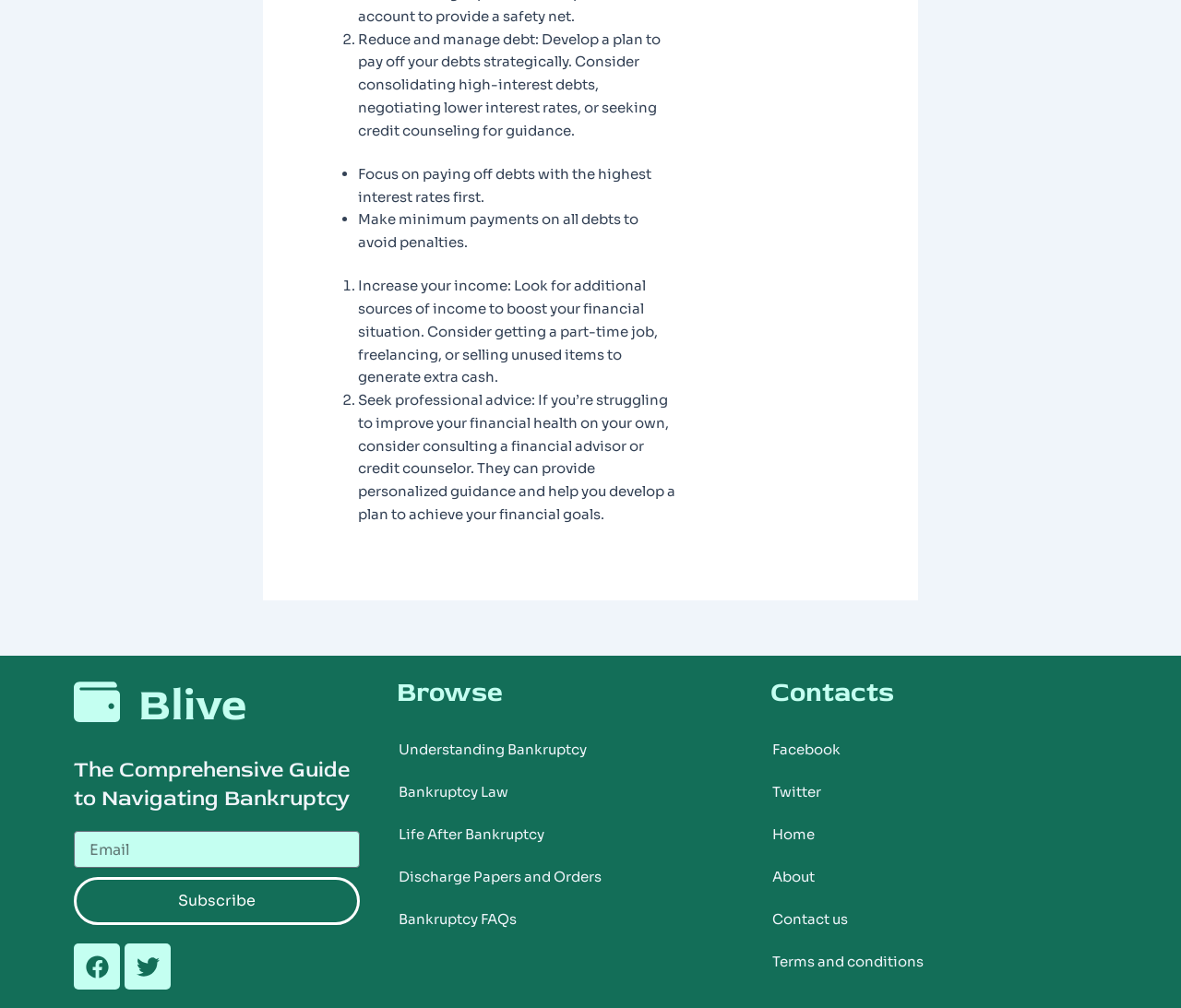Find the bounding box coordinates of the clickable area required to complete the following action: "Read about Understanding Bankruptcy".

[0.336, 0.722, 0.621, 0.764]